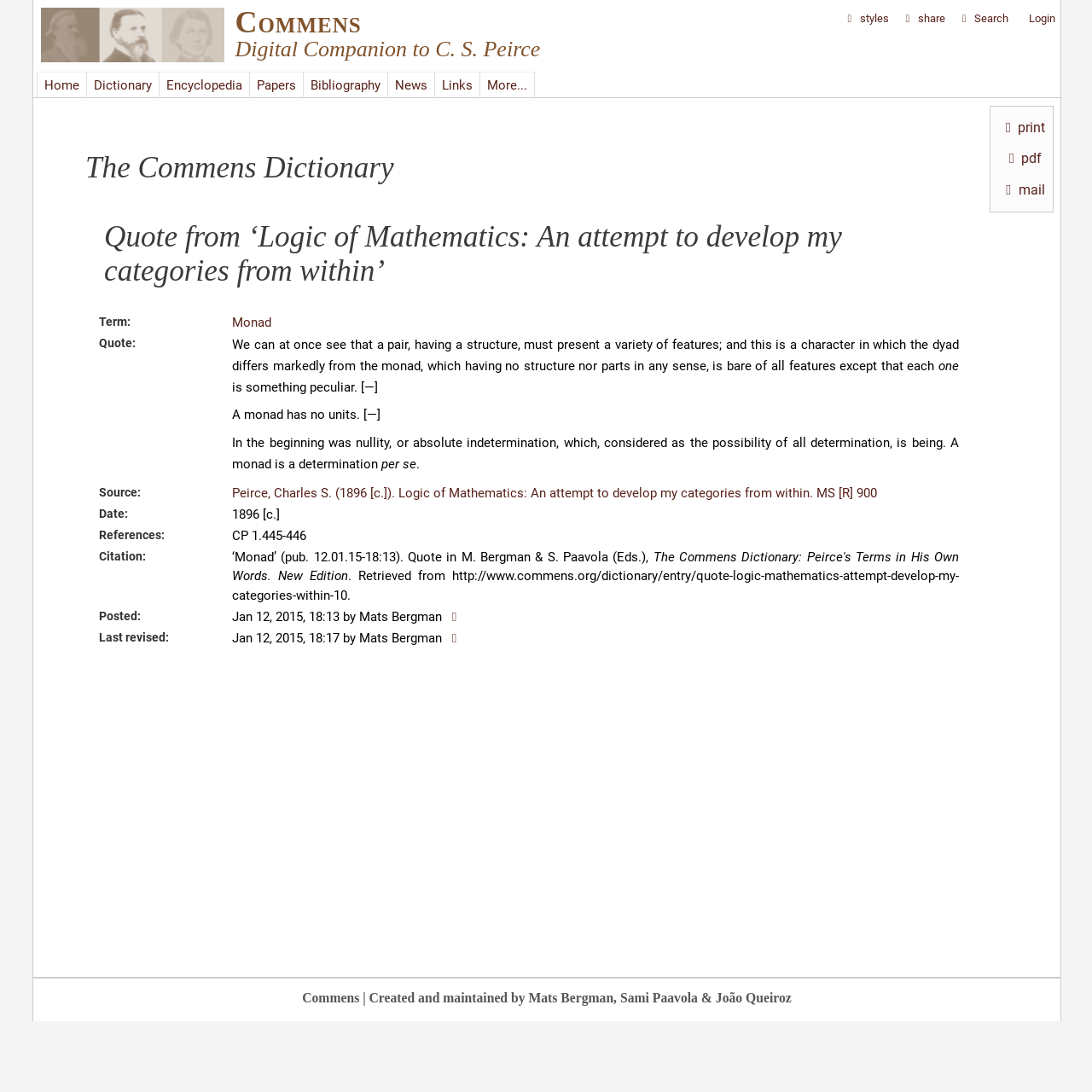Please determine the bounding box coordinates of the element's region to click for the following instruction: "login".

[0.942, 0.011, 0.966, 0.023]